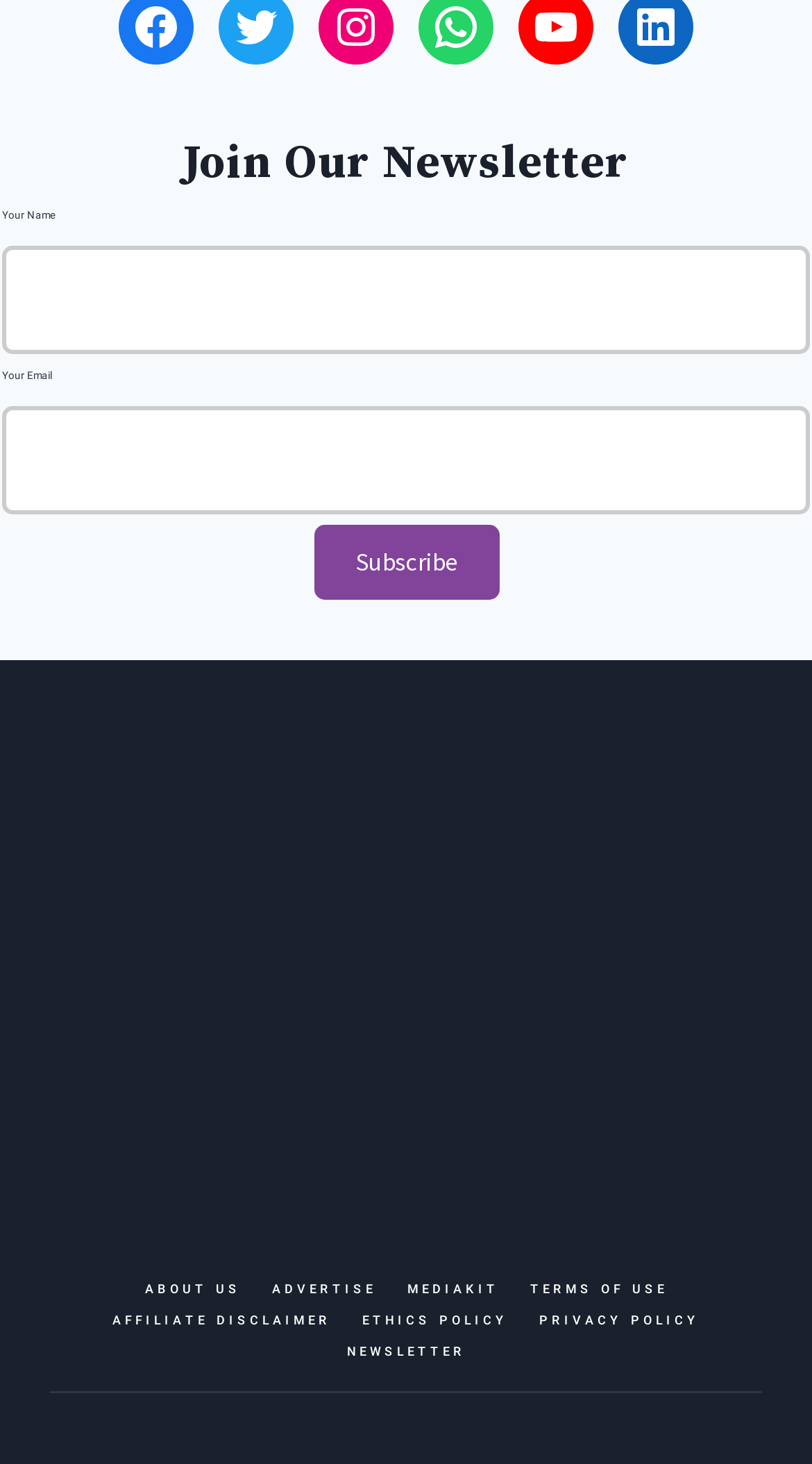How many links are in the footer navigation?
Please answer using one word or phrase, based on the screenshot.

8